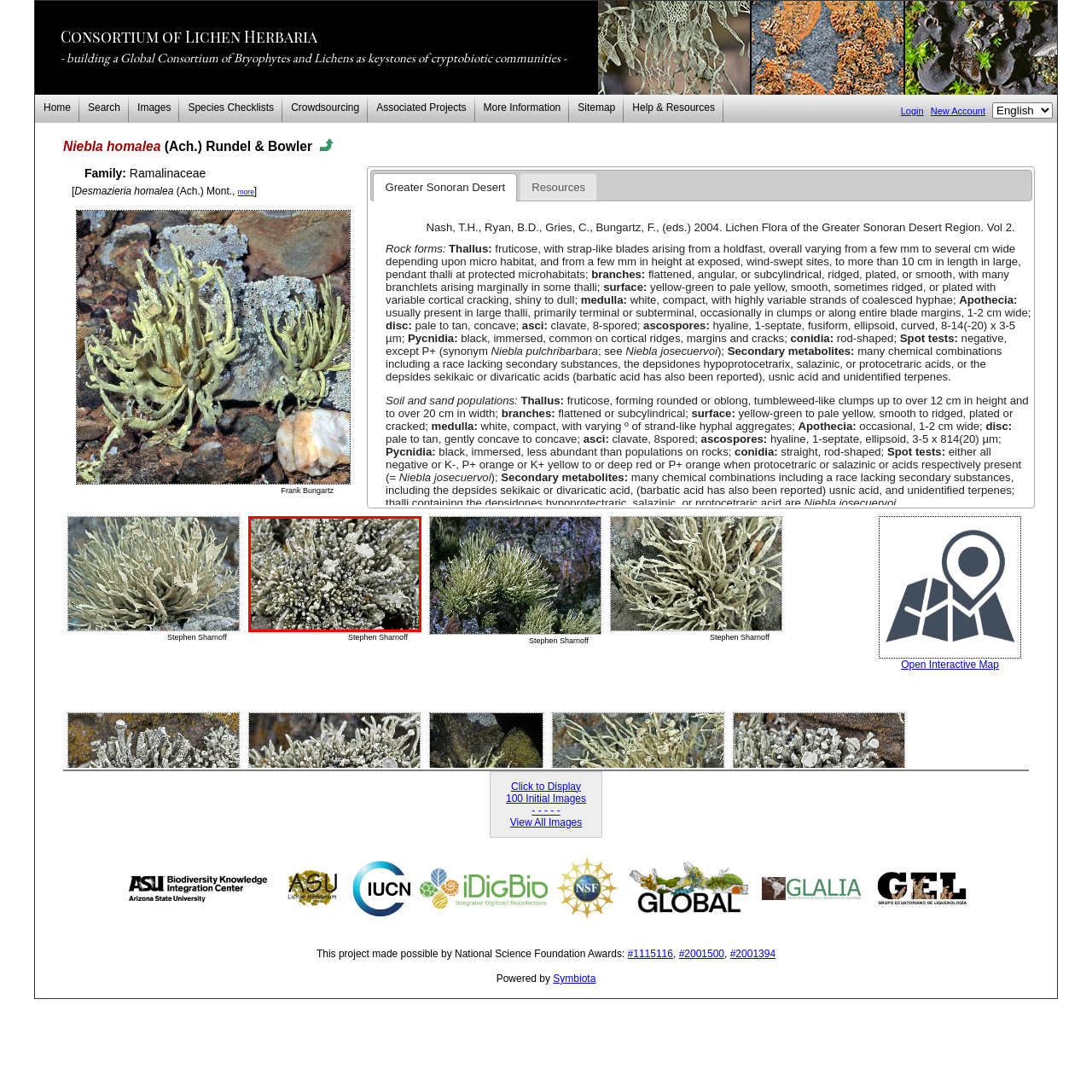Provide an in-depth description of the scene highlighted by the red boundary in the image.

This image displays a close-up view of *Niebla homalea*, a species of lichen belonging to the family Ramalinaceae. The lichen features a complex structure, characterized by its fruticose form, which includes smooth, strap-like branches that can vary significantly in size depending on environmental conditions. The color palette in the image showcases yellow-green to pale yellow hues, contributing to its distinct appearance among cryptobiotic communities found in the Greater Sonoran Desert. This particular lichen plays a vital role in its ecosystem, often forming unique habitats and contributing to soil stability. The photograph captures the intricate details of its surface and branch morphology, highlighting its ecological importance and aesthetic diversity within its native environment.